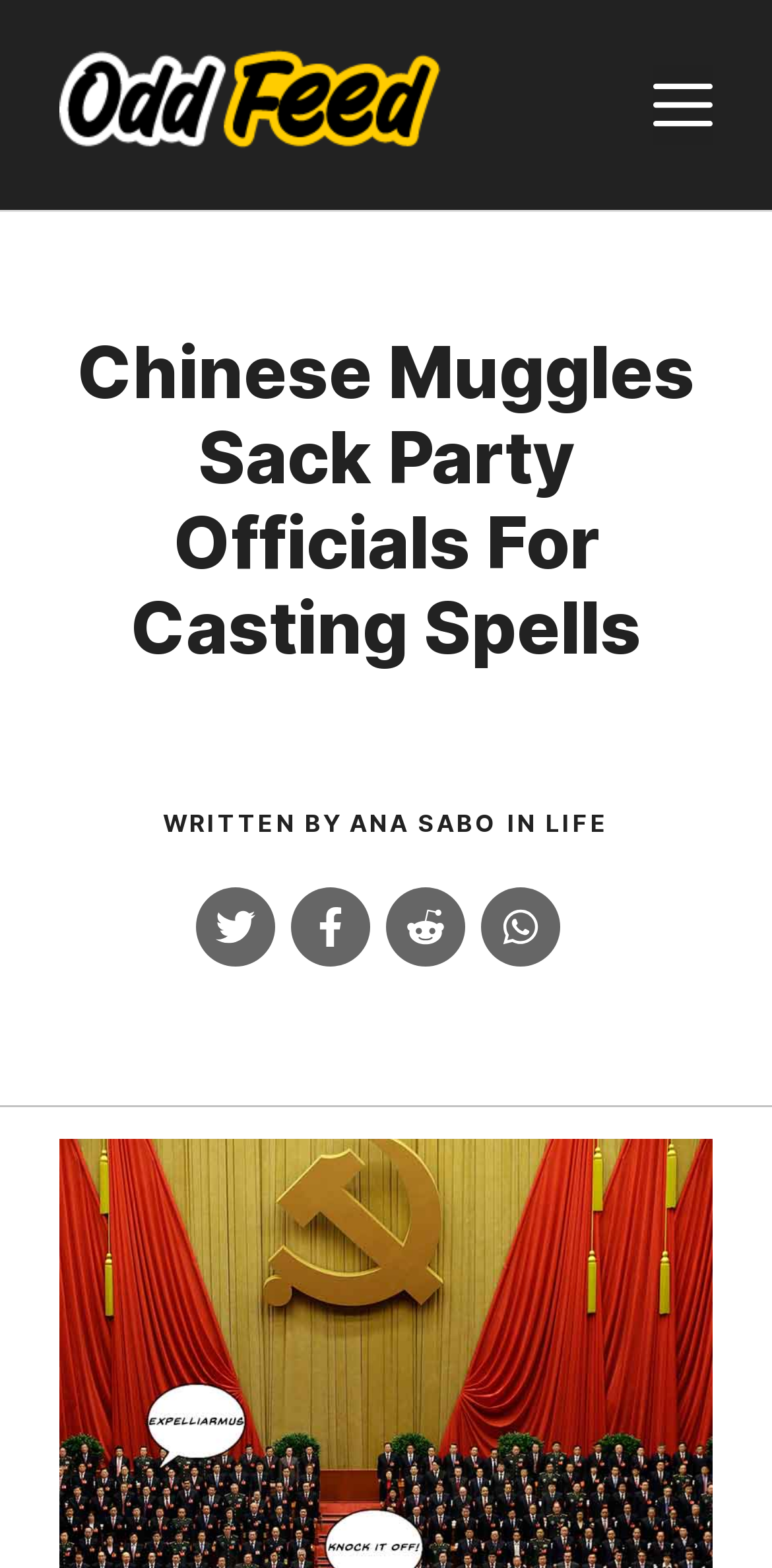What category is the article in?
Look at the image and provide a short answer using one word or a phrase.

LIFE